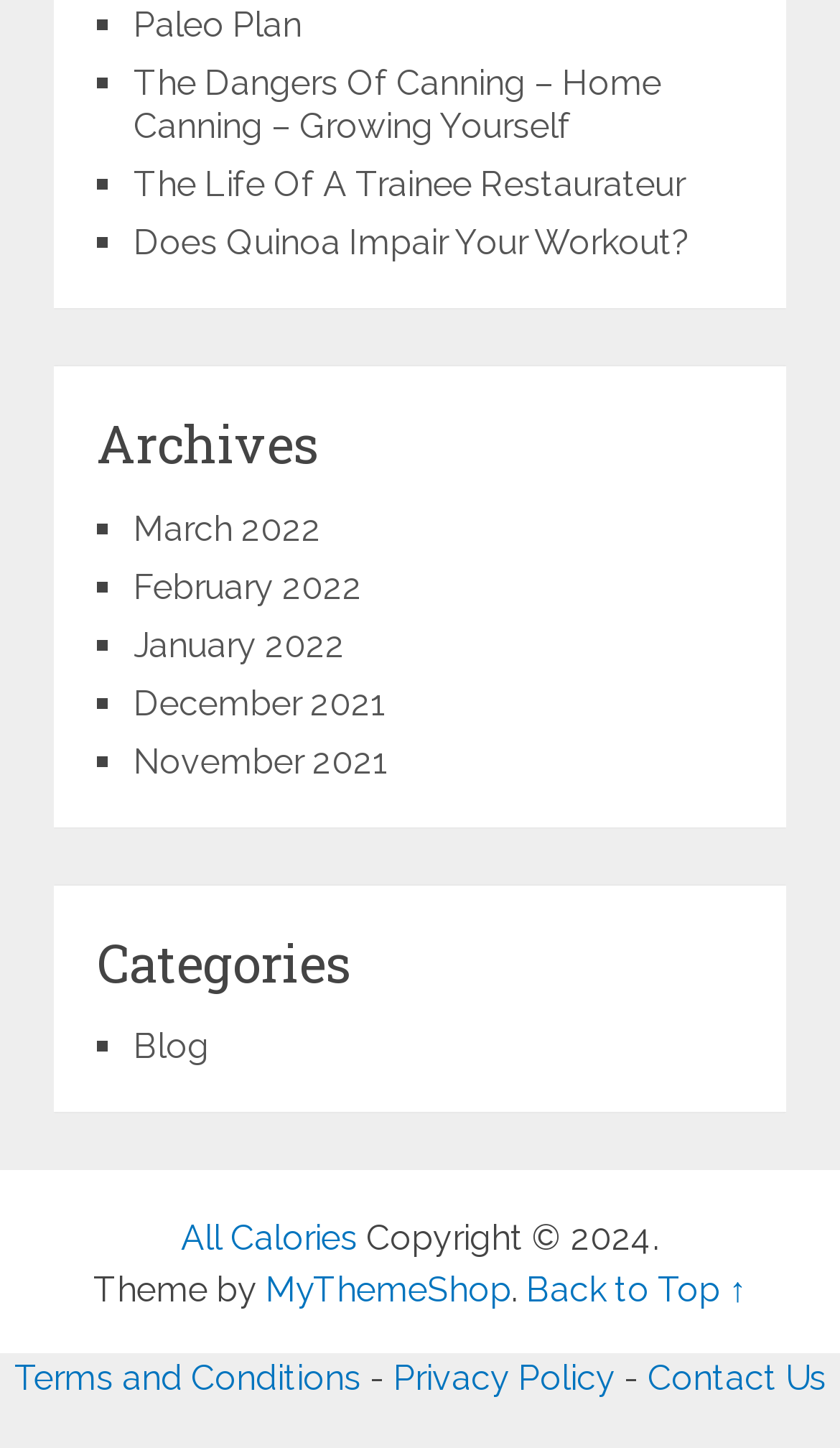Please determine the bounding box coordinates of the element's region to click in order to carry out the following instruction: "Go to March 2022". The coordinates should be four float numbers between 0 and 1, i.e., [left, top, right, bottom].

[0.159, 0.351, 0.382, 0.379]